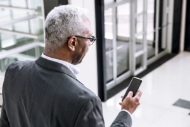Explain the content of the image in detail.

The image depicts a middle-aged man with gray hair, dressed in a formal suit, holding a mobile phone while standing in a modern office environment. The sleek, glass architecture in the background suggests a corporate setting, potentially a workplace where technology and communication play key roles. This visual reinforces the theme of connecting frontline workers with essential tools, as highlighted in the article about implementing a mobile app to streamline field service operations. The man appears engaged, possibly reviewing important information or tasks related to his work. This image captures the intersection of professionalism and the utilization of modern technology in day-to-day operations, particularly within the context of Dynamics 365 Field Service, which is designed to enhance efficiency for field workers.